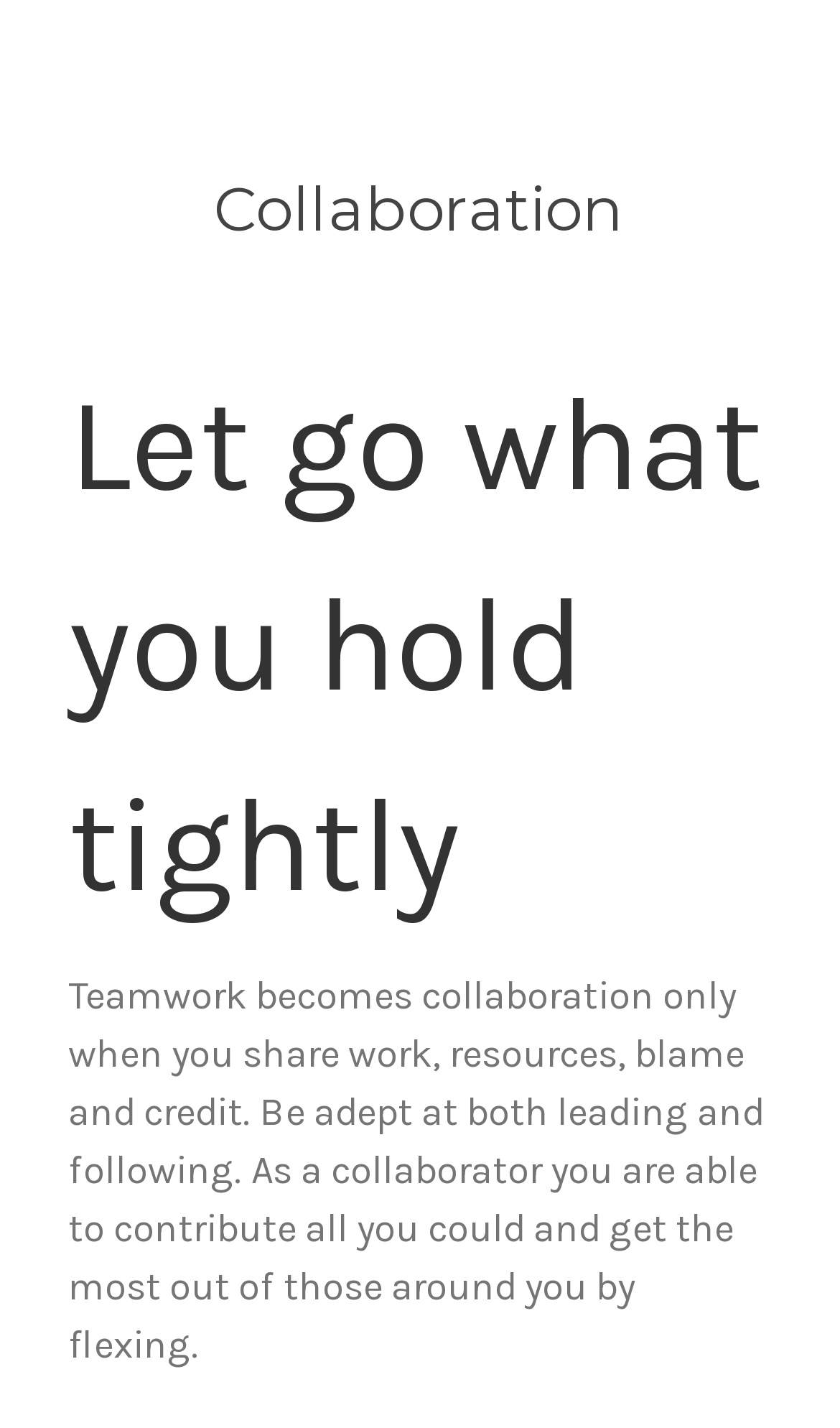Examine the image and give a thorough answer to the following question:
How many links are there in the customer support section?

In the customer support section, there are five links: 'Terms of service', 'Privacy policy', 'Shipping policy', 'Refund policy', and 'Help center'.